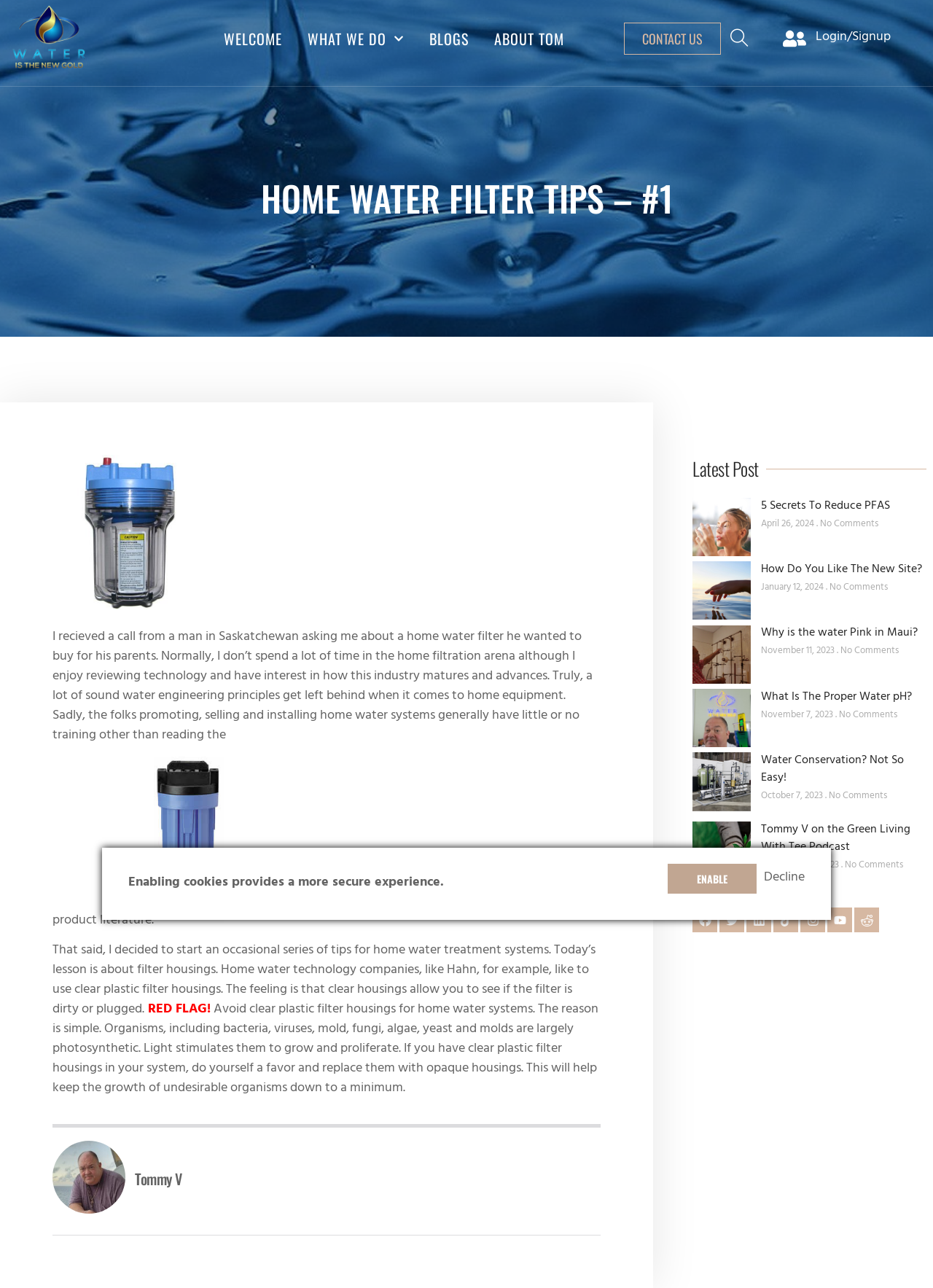How many social media links are on the webpage?
Refer to the image and provide a one-word or short phrase answer.

7